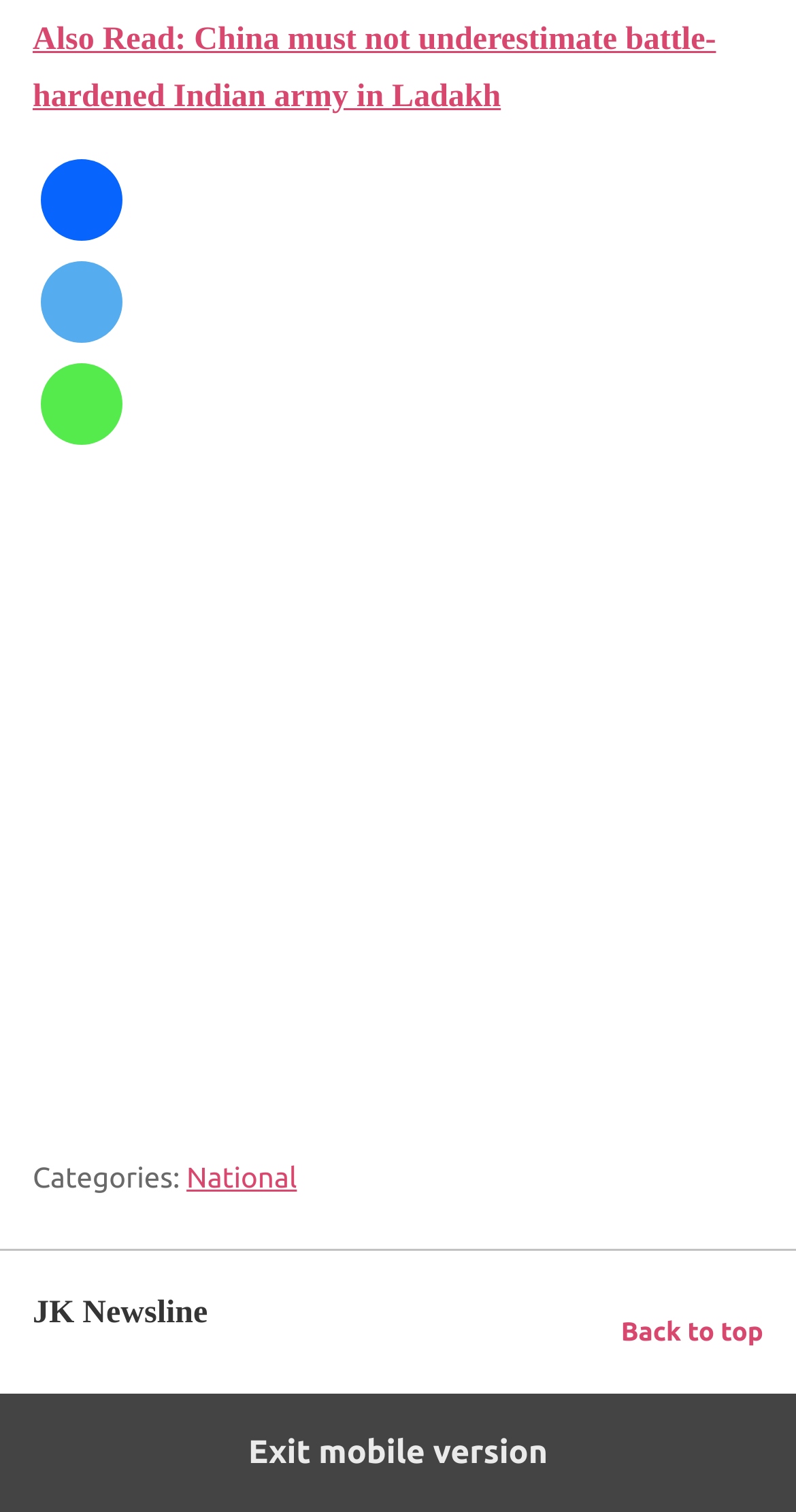Provide the bounding box coordinates of the HTML element described as: "title="Facebook"". The bounding box coordinates should be four float numbers between 0 and 1, i.e., [left, top, right, bottom].

[0.041, 0.141, 0.164, 0.164]